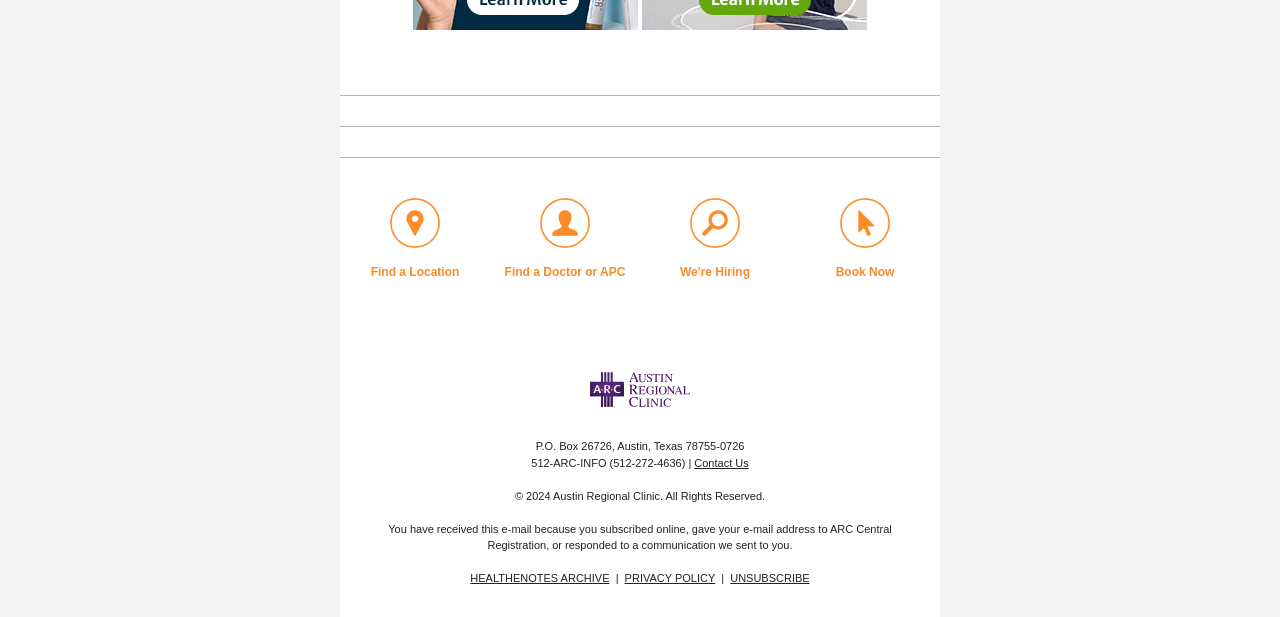Locate the bounding box coordinates of the element's region that should be clicked to carry out the following instruction: "Contact Us". The coordinates need to be four float numbers between 0 and 1, i.e., [left, top, right, bottom].

[0.542, 0.74, 0.585, 0.76]